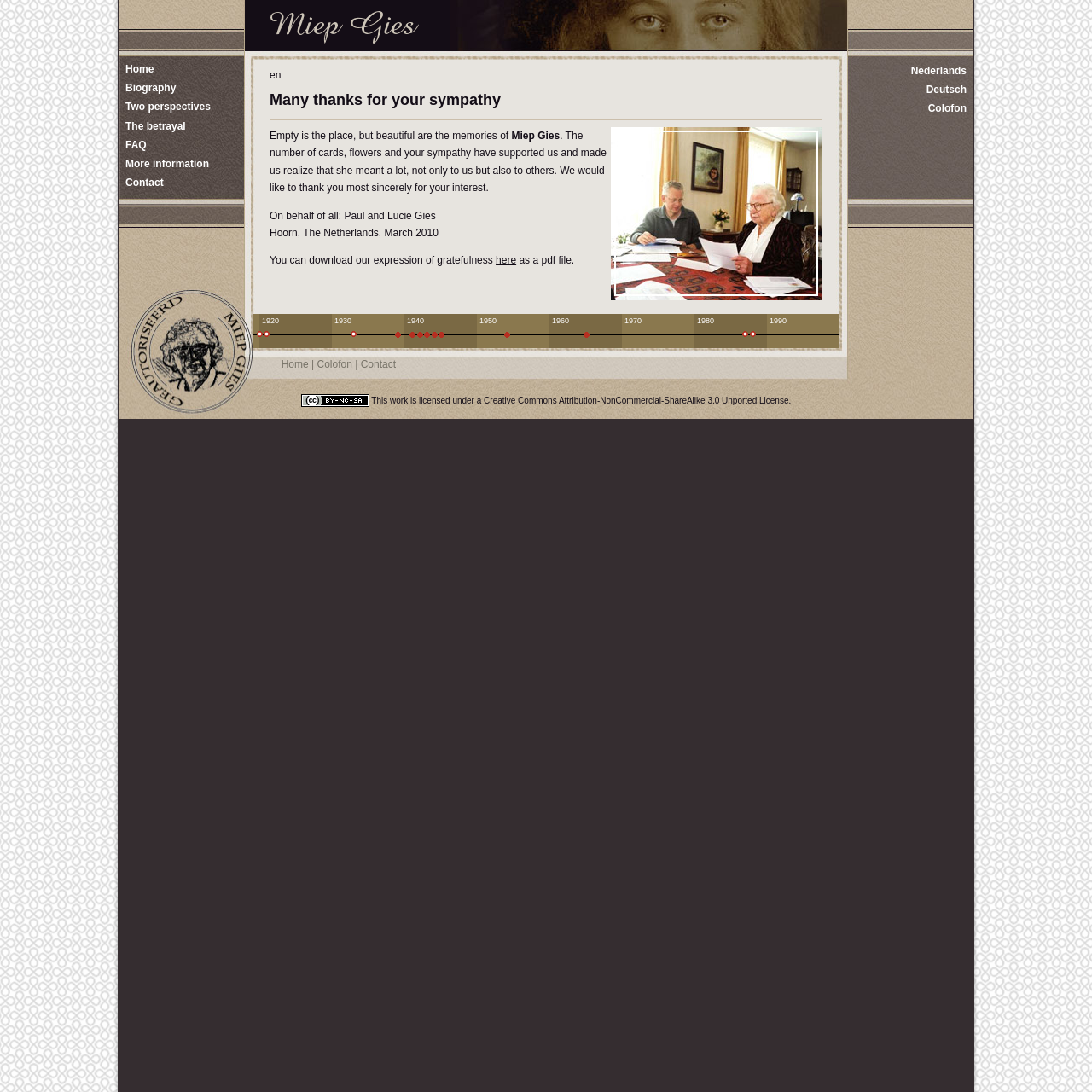Determine the bounding box coordinates of the section I need to click to execute the following instruction: "Download the expression of gratefulness". Provide the coordinates as four float numbers between 0 and 1, i.e., [left, top, right, bottom].

[0.454, 0.233, 0.473, 0.244]